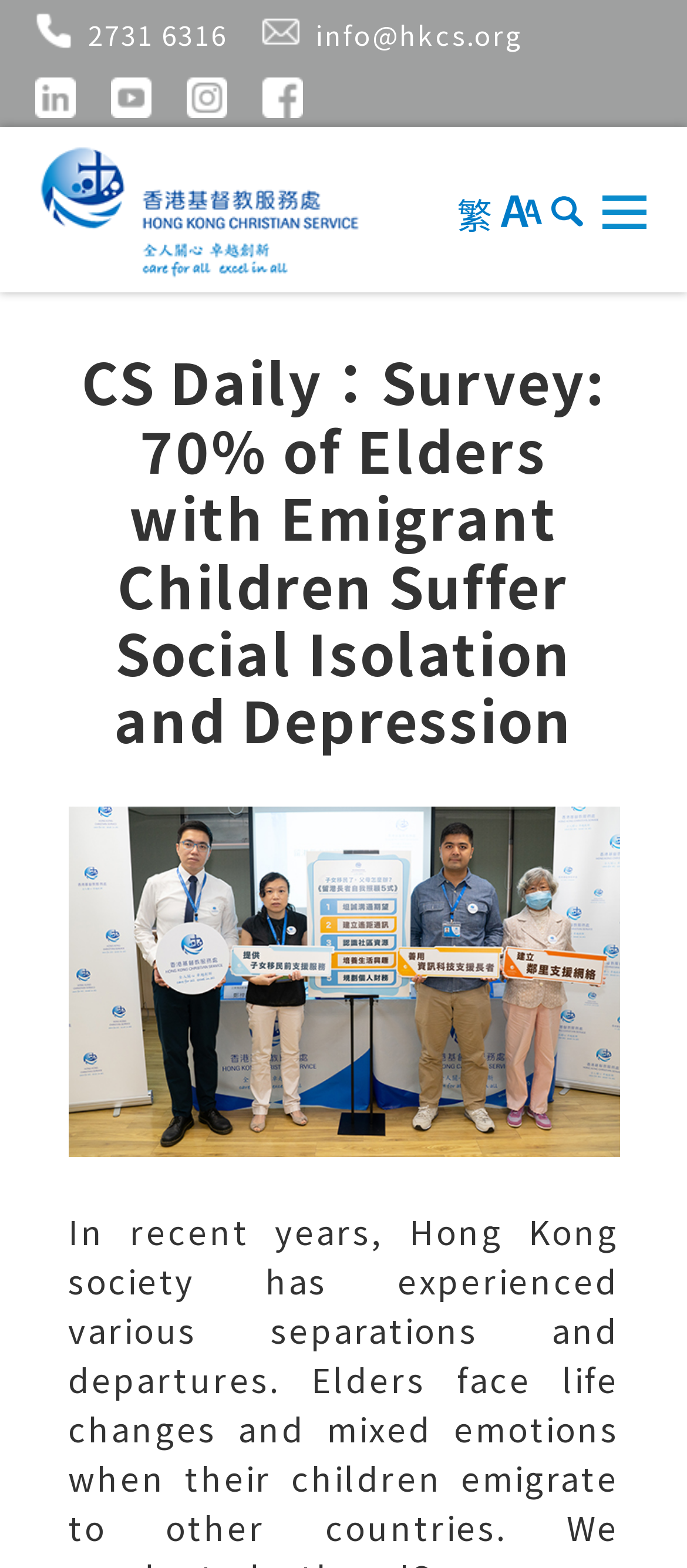Respond with a single word or phrase:
What is the phone number on the webpage?

2731 6316